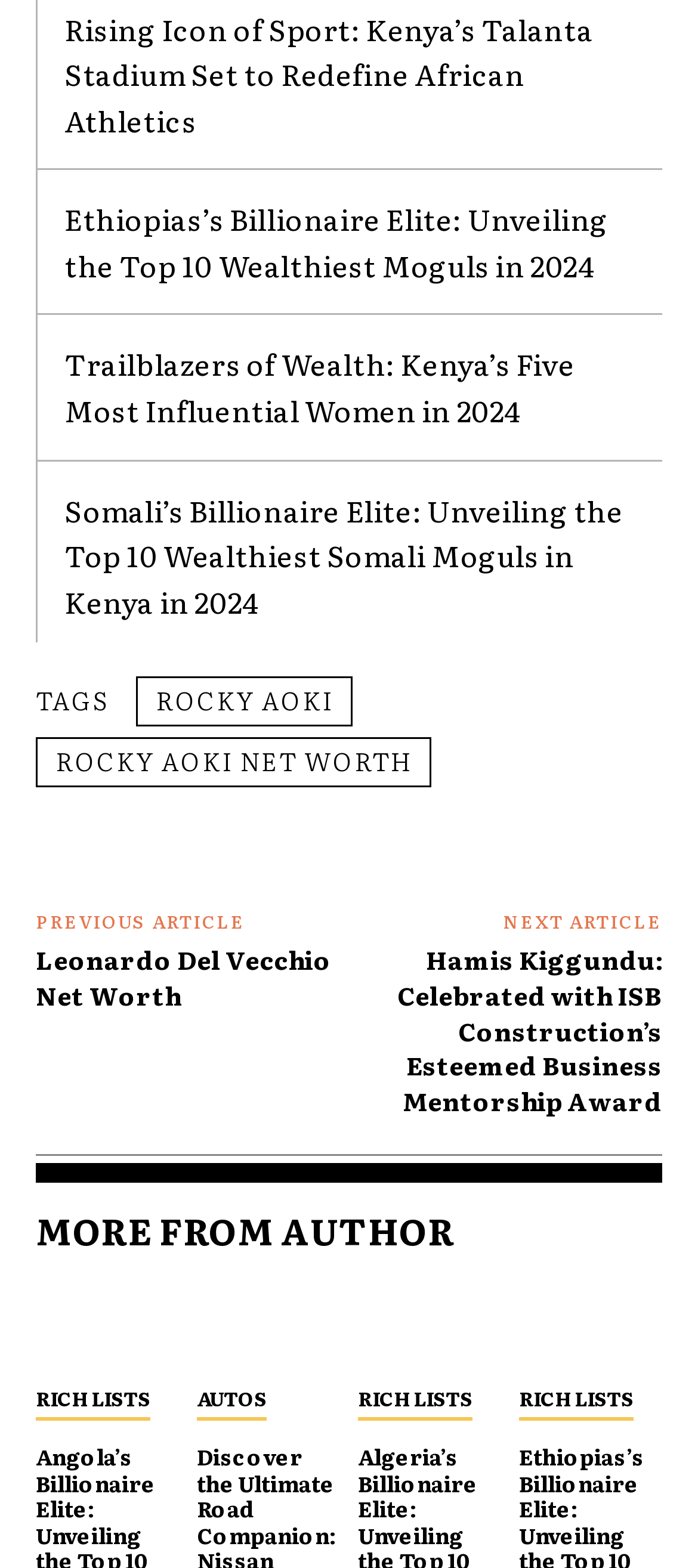Specify the bounding box coordinates of the region I need to click to perform the following instruction: "Click on the link to discover the top 10 wealthiest moguls in Ethiopia". The coordinates must be four float numbers in the range of 0 to 1, i.e., [left, top, right, bottom].

[0.092, 0.126, 0.872, 0.182]